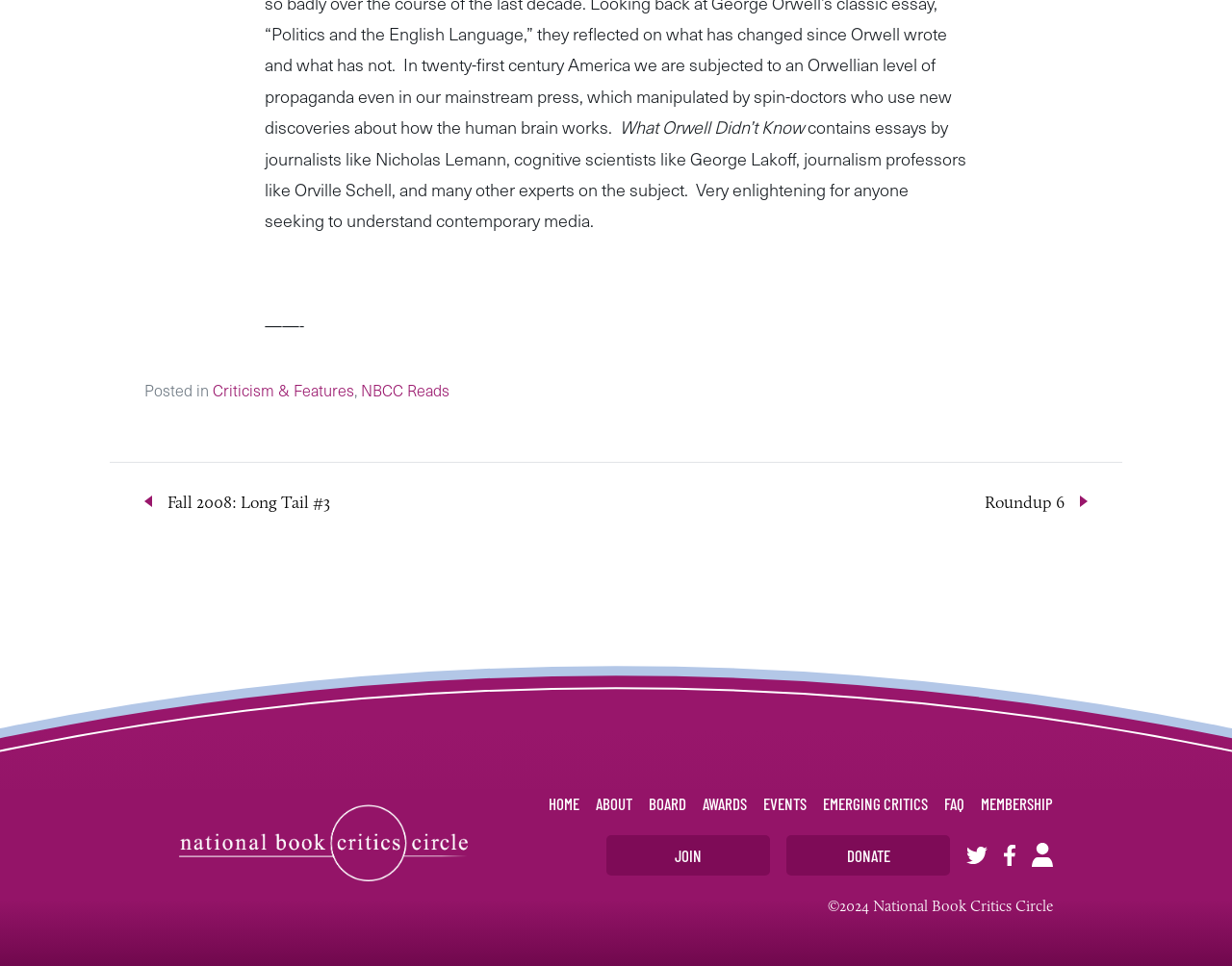Please determine the bounding box coordinates of the clickable area required to carry out the following instruction: "go to the home page". The coordinates must be four float numbers between 0 and 1, represented as [left, top, right, bottom].

[0.445, 0.817, 0.47, 0.847]